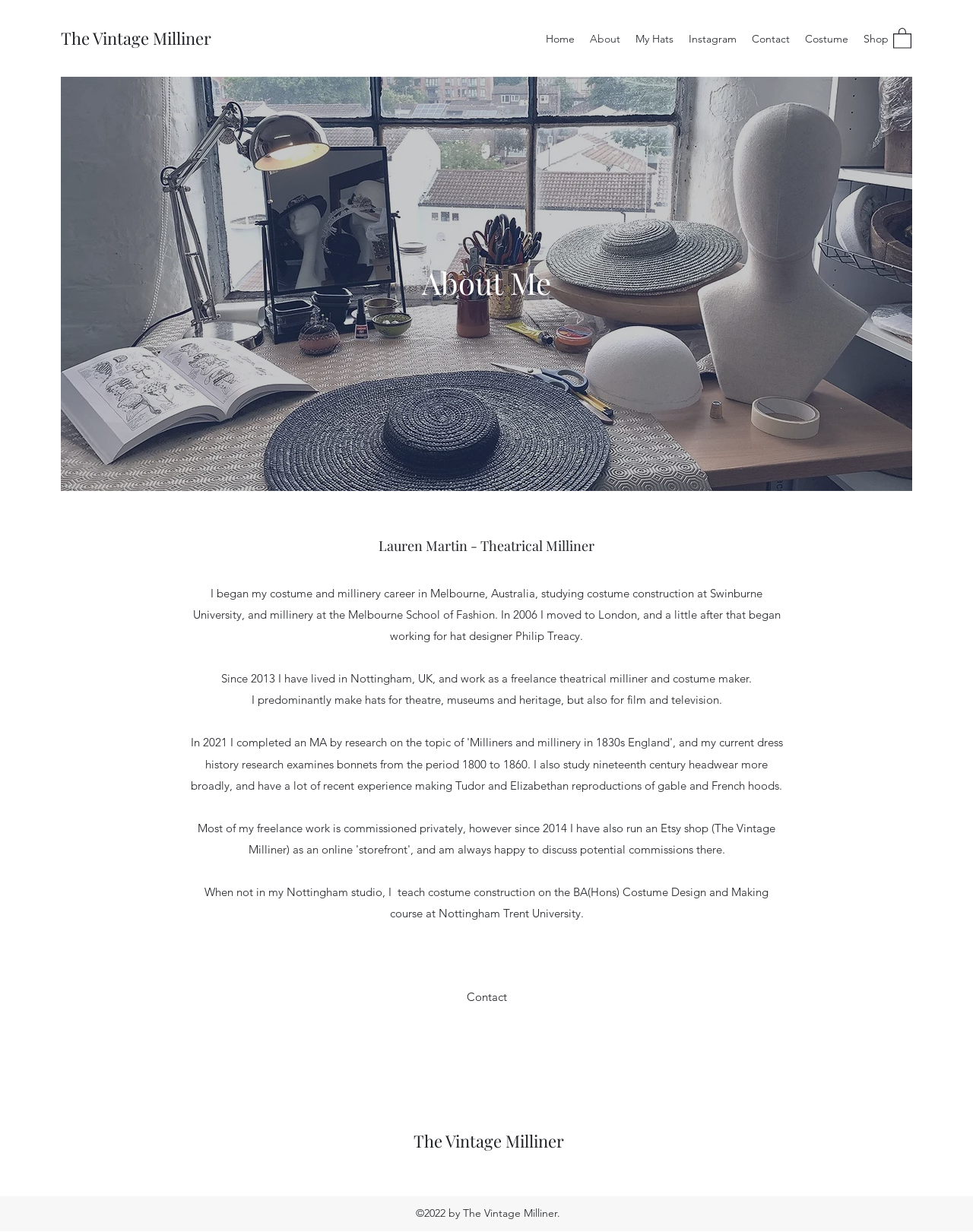Can you find the bounding box coordinates for the element that needs to be clicked to execute this instruction: "View the About Me section"? The coordinates should be given as four float numbers between 0 and 1, i.e., [left, top, right, bottom].

[0.18, 0.213, 0.82, 0.246]